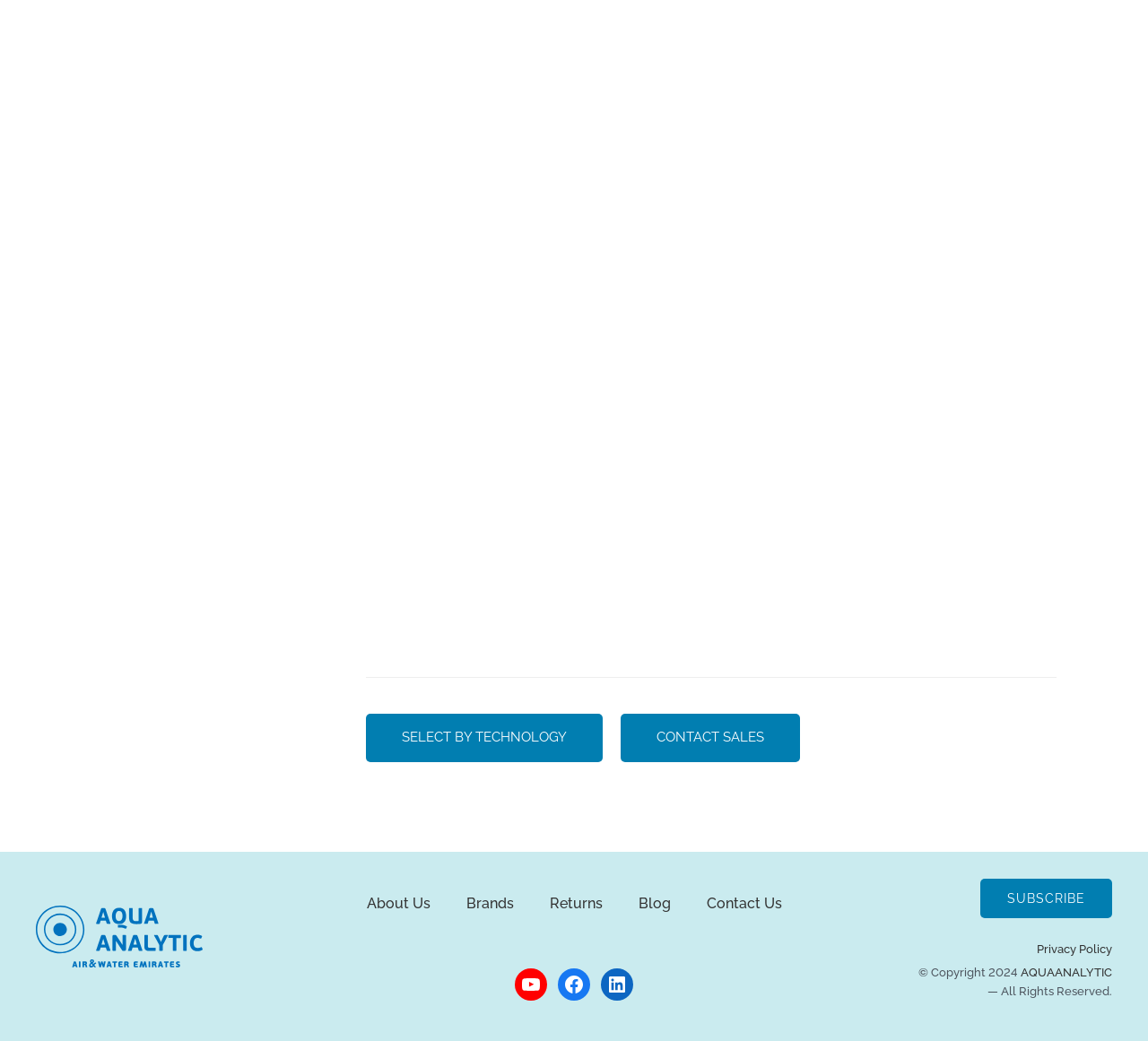Determine the bounding box coordinates of the area to click in order to meet this instruction: "Subscribe".

[0.854, 0.844, 0.969, 0.882]